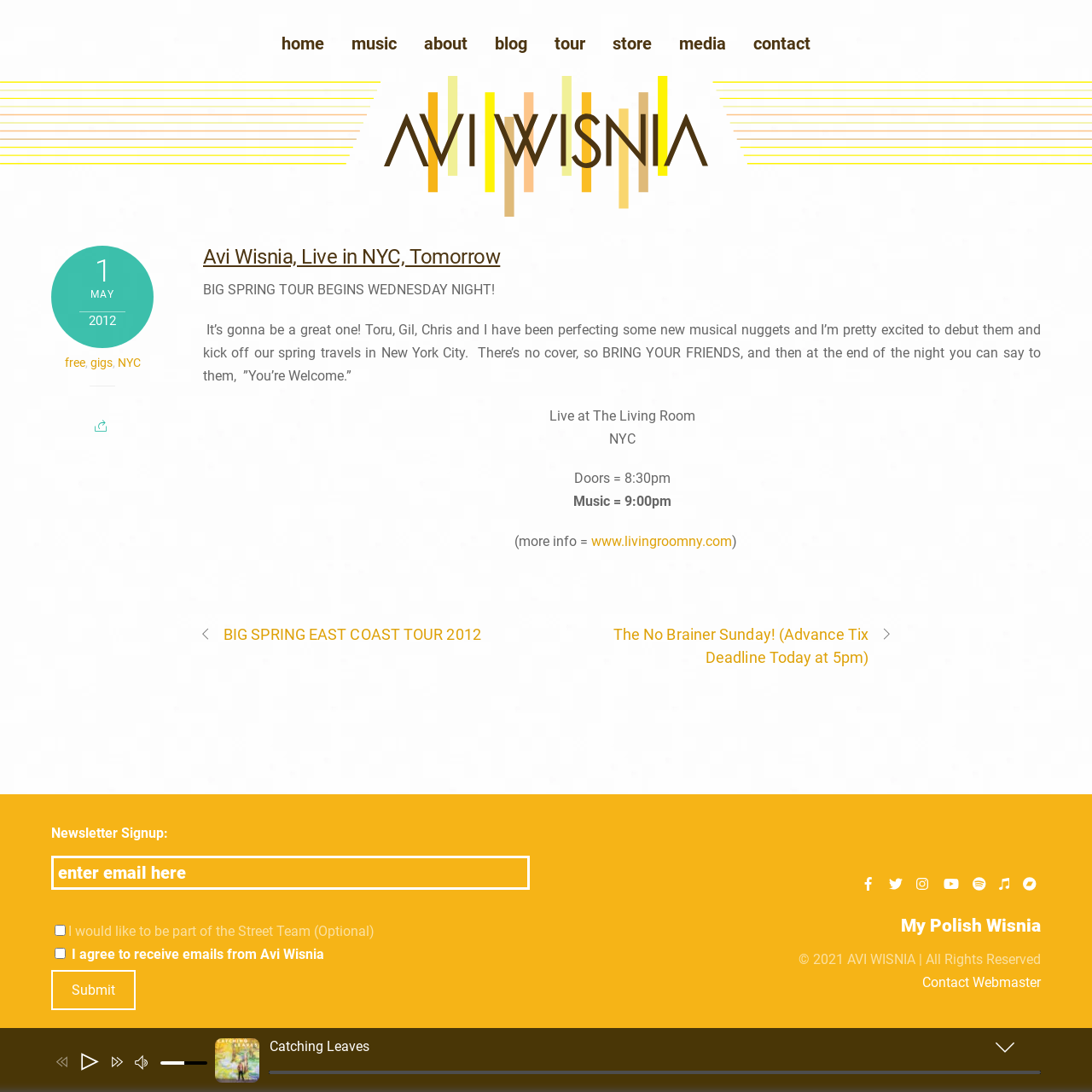Please identify the bounding box coordinates of the element I should click to complete this instruction: 'Learn about Home Automation'. The coordinates should be given as four float numbers between 0 and 1, like this: [left, top, right, bottom].

None